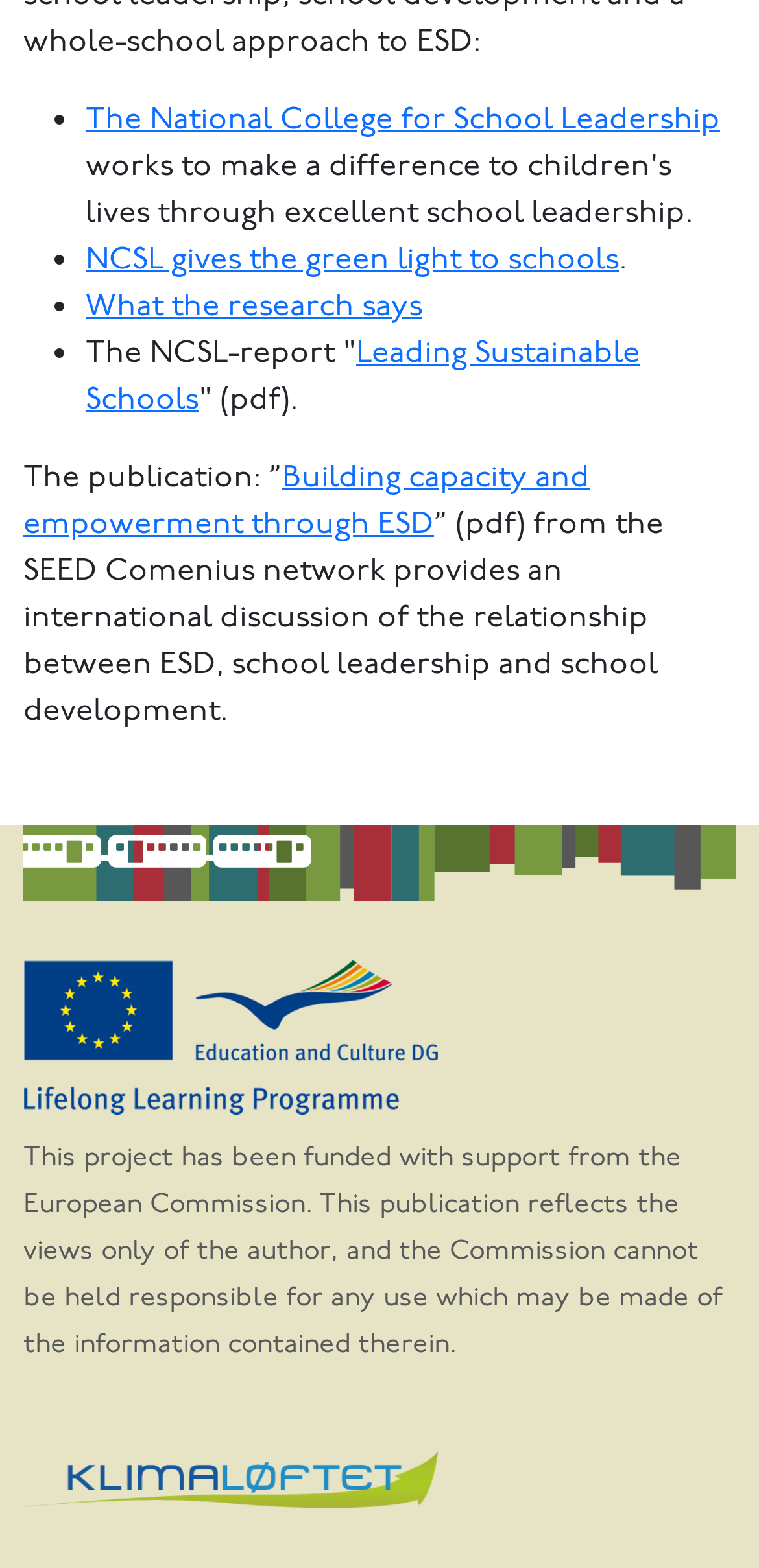What organization funded this project?
Using the visual information, reply with a single word or short phrase.

The European Commission